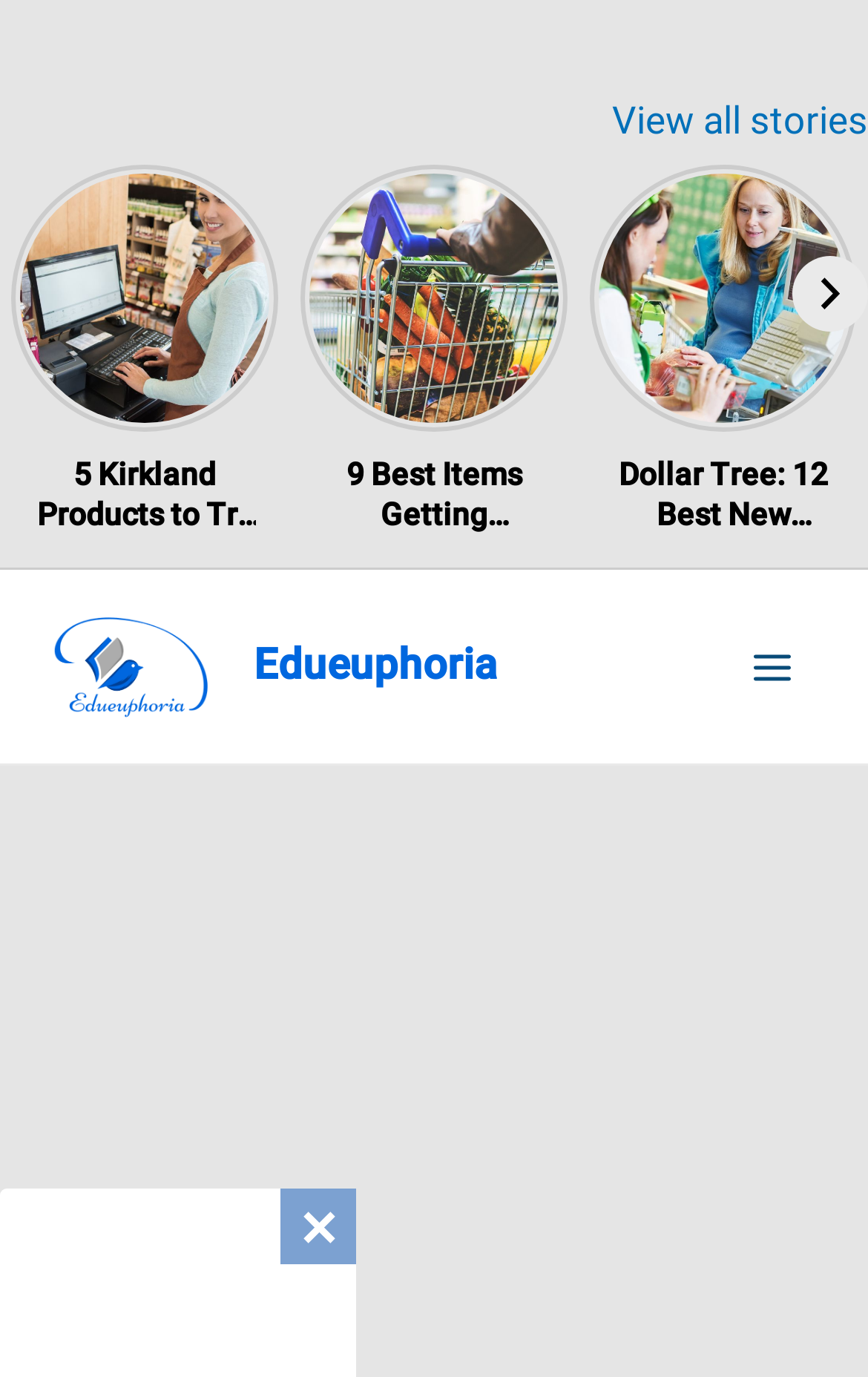Create a detailed description of the webpage's content and layout.

The webpage appears to be a blog or article page with a focus on education. The main title, "Top 25 Reasons Why Students Should Have Homework", is prominently displayed at the top. Below the title, there are three links with accompanying images, each promoting a different article or product review, including "5 Kirkland Products to Try at Costco This Month", "9 Best Items Getting Cheaper at Costco in 2024", and "Dollar Tree: 12 Best New Arrivals in January". These links are positioned horizontally across the page, taking up most of the width.

On the left side of the page, near the top, there is a disabled "Previous" button, indicating that there are no previous stories or pages to navigate to. On the opposite side, there is an enabled "Next" button, allowing users to proceed to the next page or story.

In the middle of the page, there is a link to "View all stories", which is positioned above a section dedicated to the blog's branding. This section features a link to "edeuphoria" with an accompanying image, as well as a separate link to "Edueuphoria" with a slightly different image. 

On the right side of the page, near the middle, there is a "Main Menu" button that is currently collapsed. When expanded, it may reveal additional navigation options or menu items. Below the "Main Menu" button, there is a disabled "previous story" button, indicating that there are no previous stories to navigate to.

Overall, the webpage appears to be a blog or article page with a mix of educational content and promotional links to other articles or products.